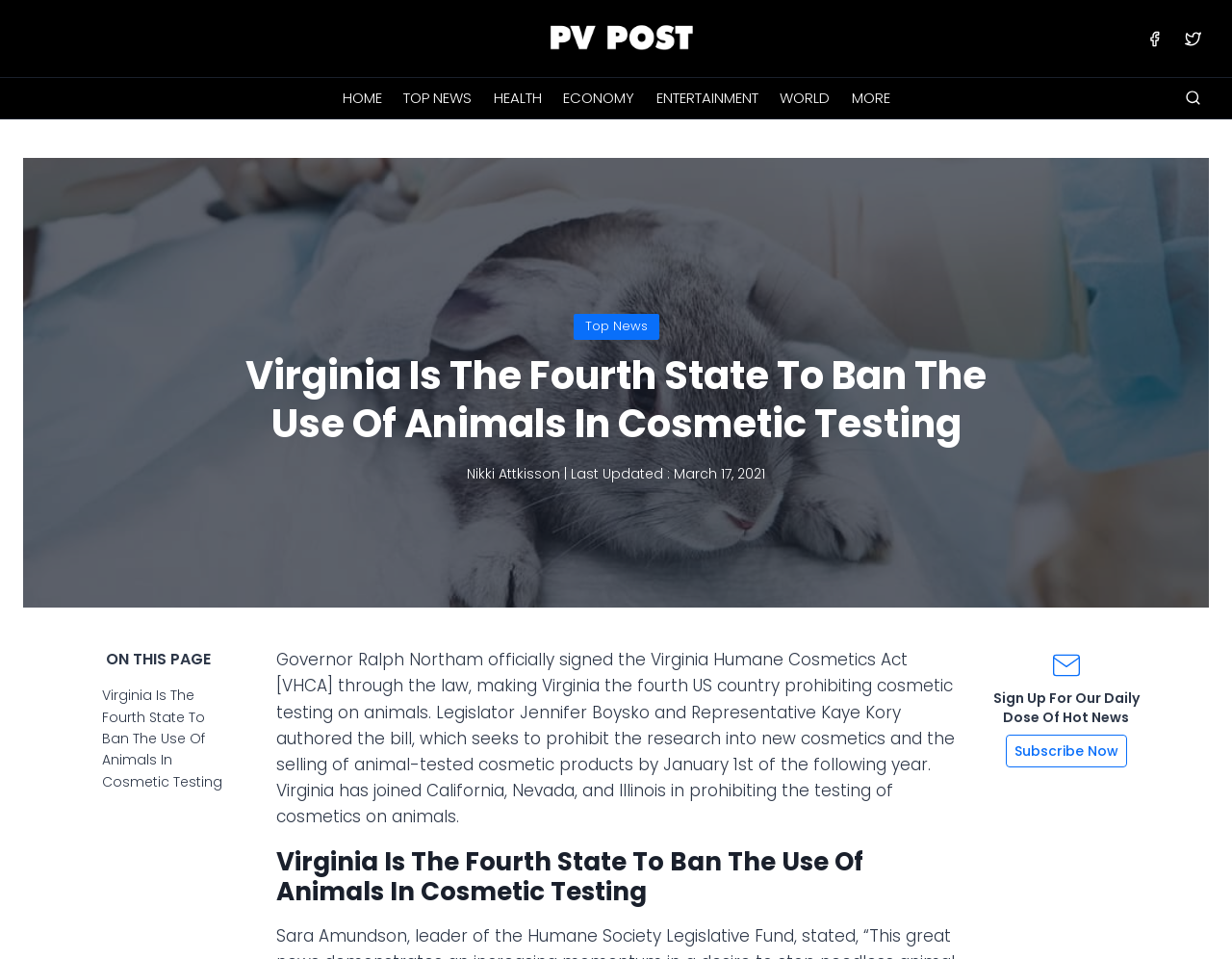Using the information in the image, could you please answer the following question in detail:
What is the deadline for prohibiting the selling of animal-tested cosmetic products?

I found this answer by reading the text in the webpage, specifically the sentence '...which seeks to prohibit the research into new cosmetics and the selling of animal-tested cosmetic products by January 1st of the following year.' which mentions the deadline.